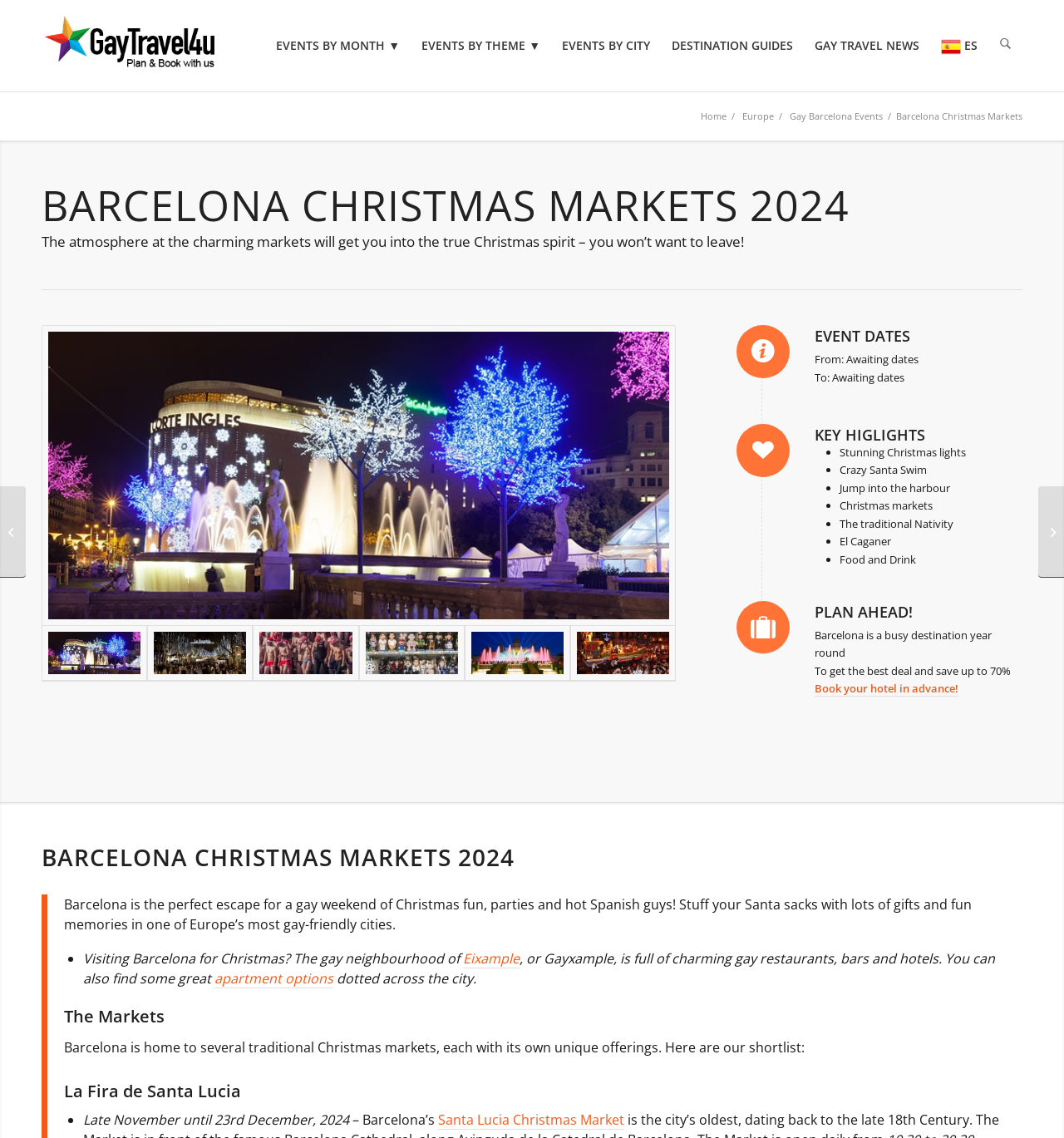What is the event mentioned in the 'KEY HIGHLIGHTS' section?
Analyze the image and provide a thorough answer to the question.

The 'KEY HIGHLIGHTS' section lists several events, including 'Crazy Santa Swim' and 'Jump into the harbour'. This indicates that one of the events mentioned is the Crazy Santa Swim.